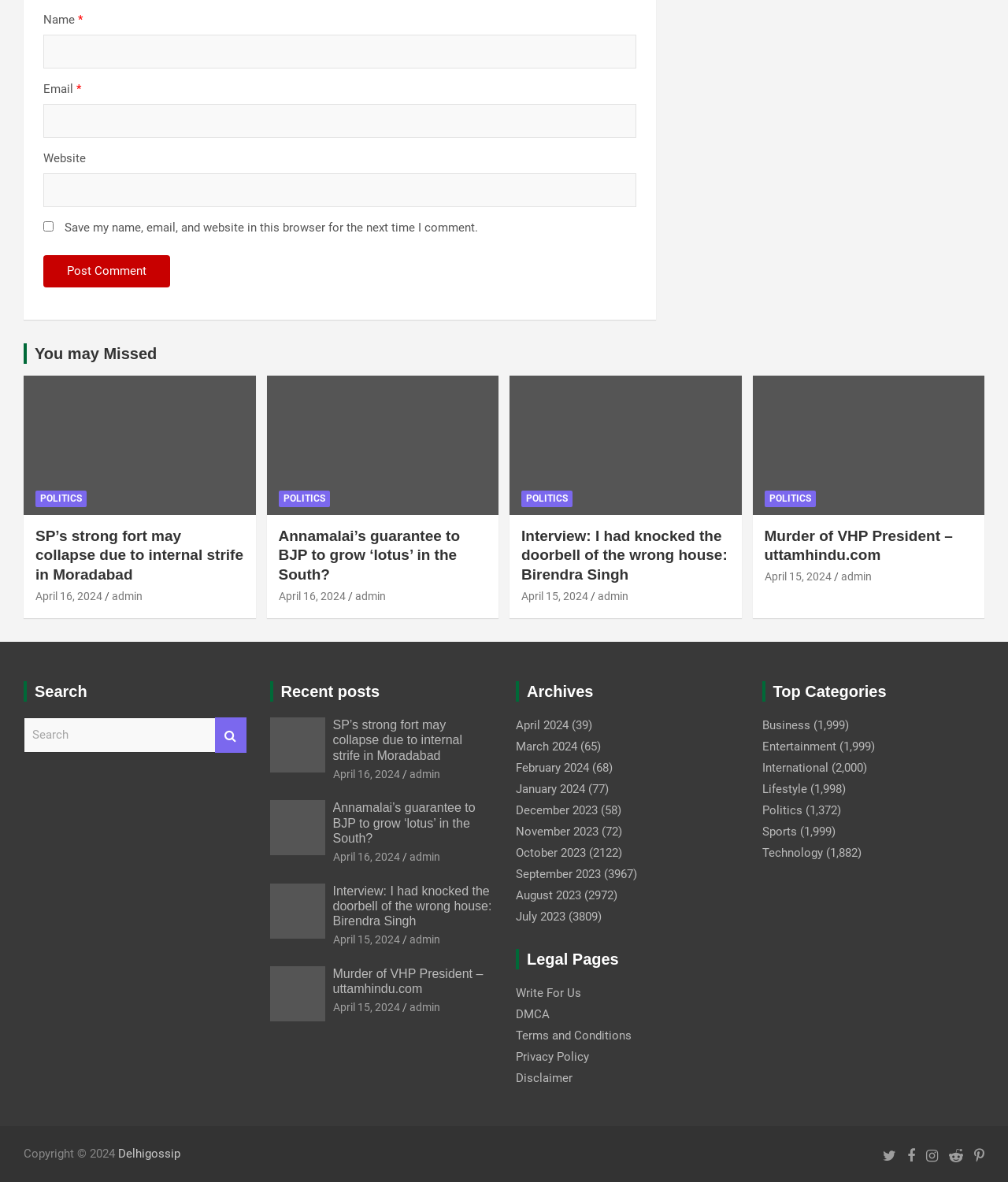Determine the bounding box coordinates of the target area to click to execute the following instruction: "View archives."

[0.512, 0.608, 0.564, 0.62]